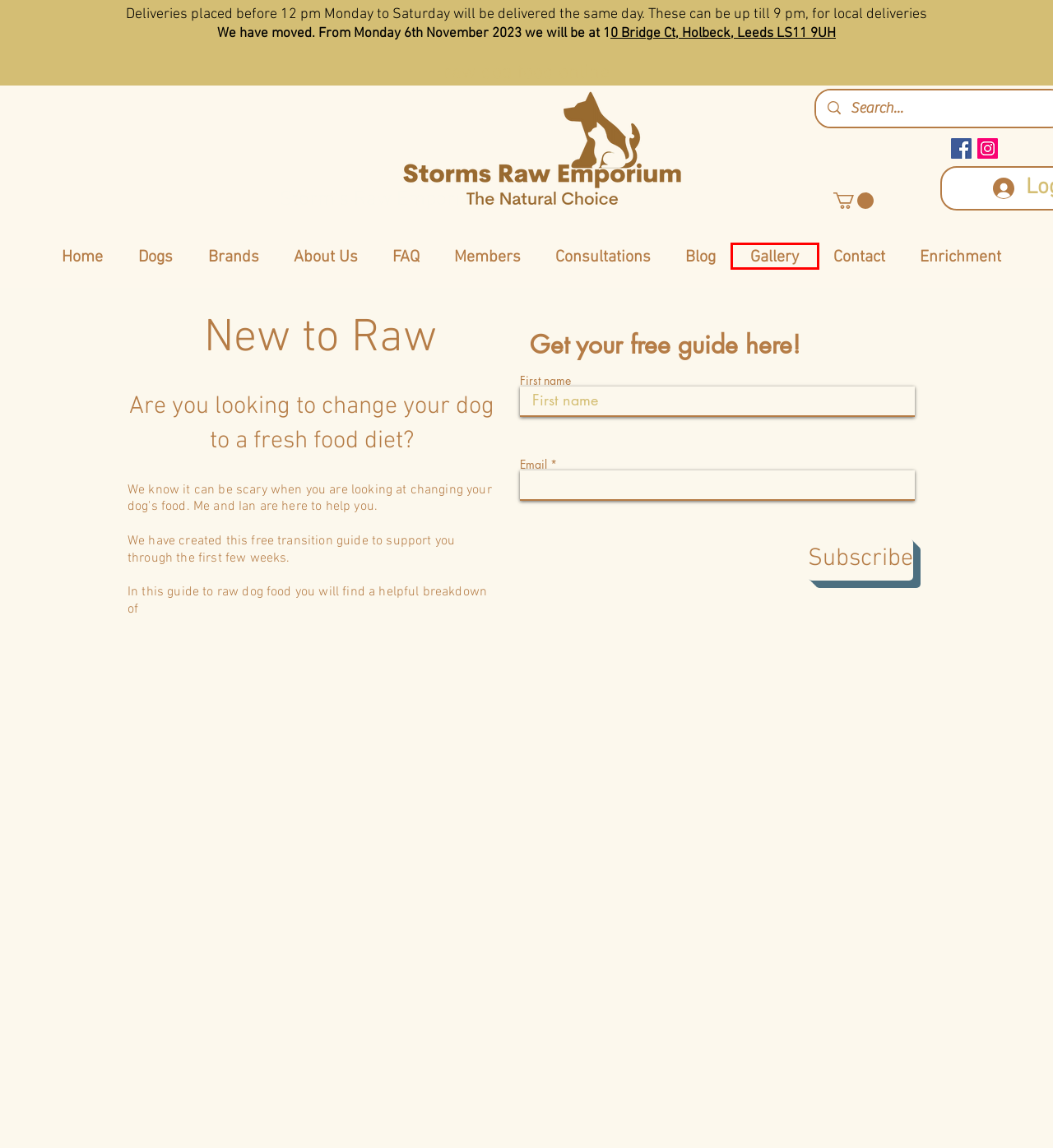Analyze the webpage screenshot with a red bounding box highlighting a UI element. Select the description that best matches the new webpage after clicking the highlighted element. Here are the options:
A. Contact | Storm's Raw Emporium Ltd | England, raw dog food, leeds bradford
B. About Us | Storm's Raw Emporium
C. Storm's Raw Emporium Premium Raw Dog Food and Natural Treats  West Yorkshire
D. Brands | Storm's Raw Emporium
E. Dogs | Storm's Raw Emporium
F. Blog | Storm's Raw Emporium
G. Gallery | Storm's Raw Emporium
H. FAQ | Storm's Raw Emporium

G